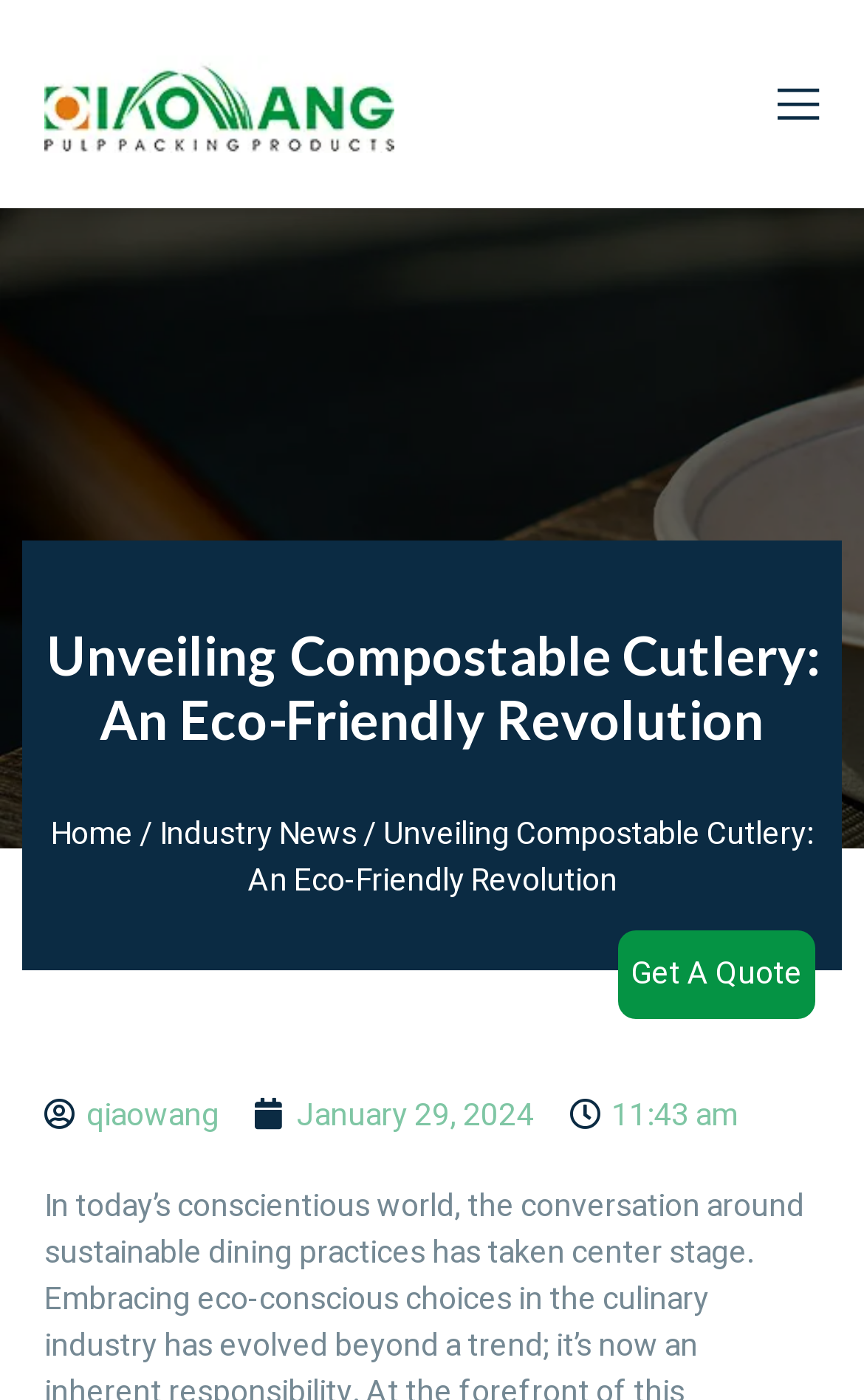Respond with a single word or phrase to the following question: What is the date of the article?

January 29, 2024